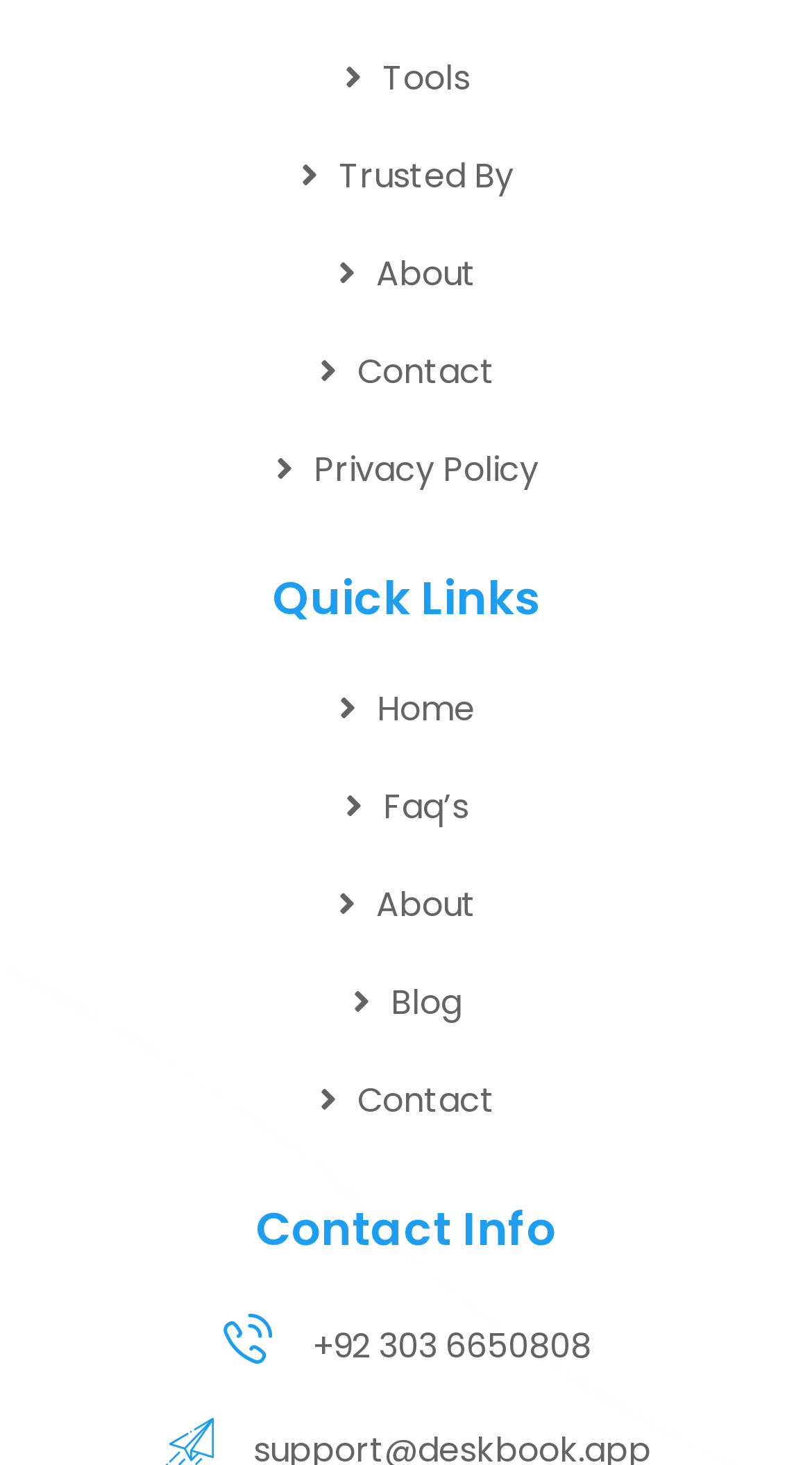Answer the question with a single word or phrase: 
What is the first link in the top navigation bar?

Tools